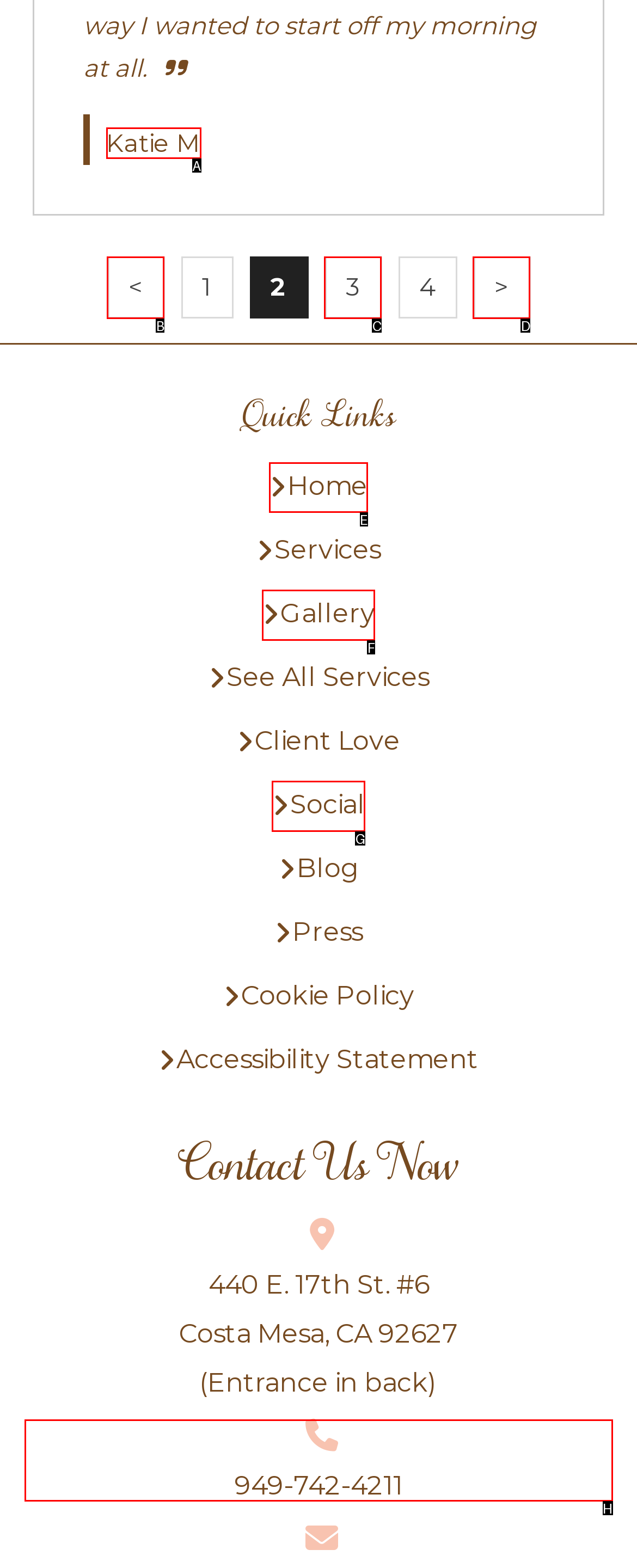Point out the HTML element I should click to achieve the following task: go to home page Provide the letter of the selected option from the choices.

E